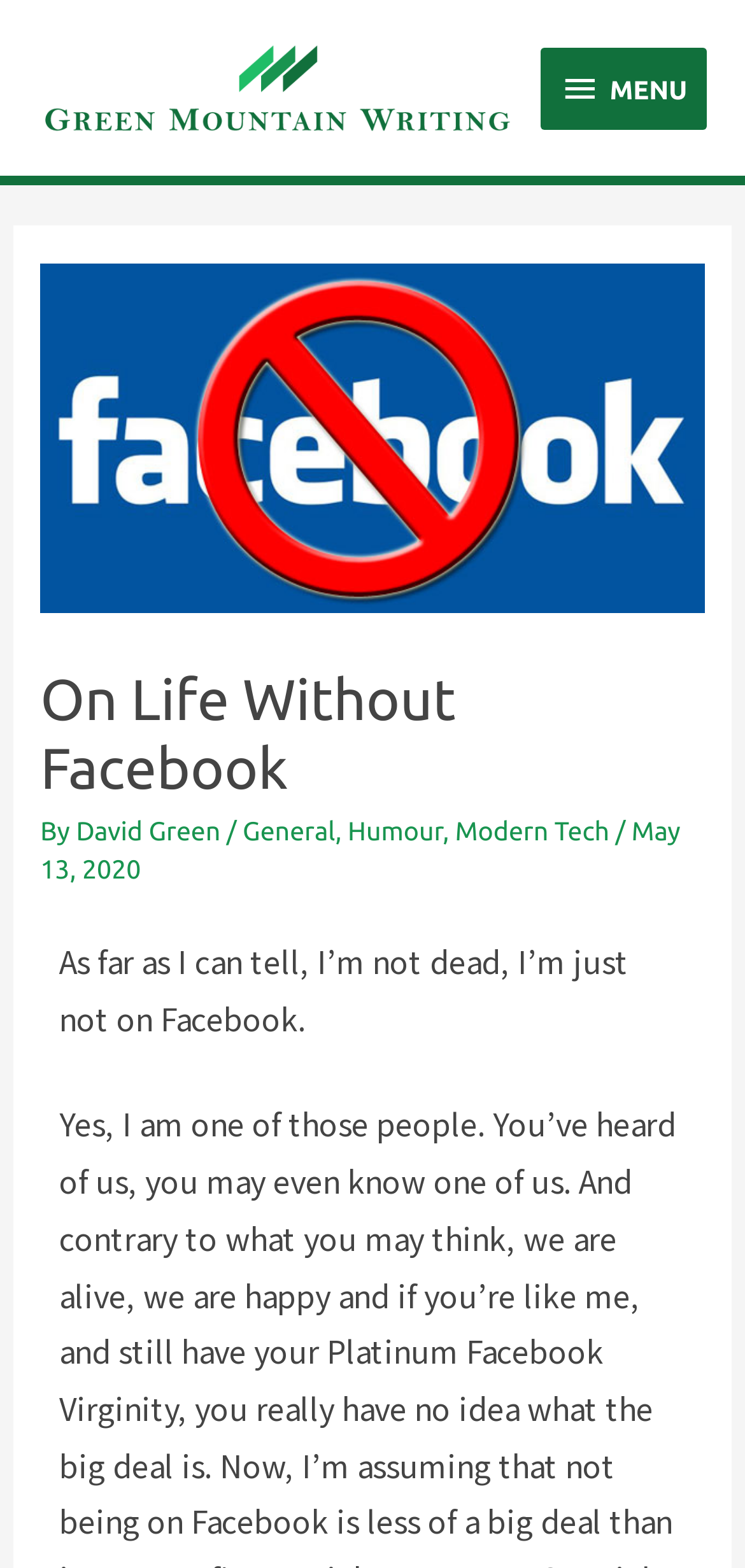Extract the heading text from the webpage.

On Life Without Facebook